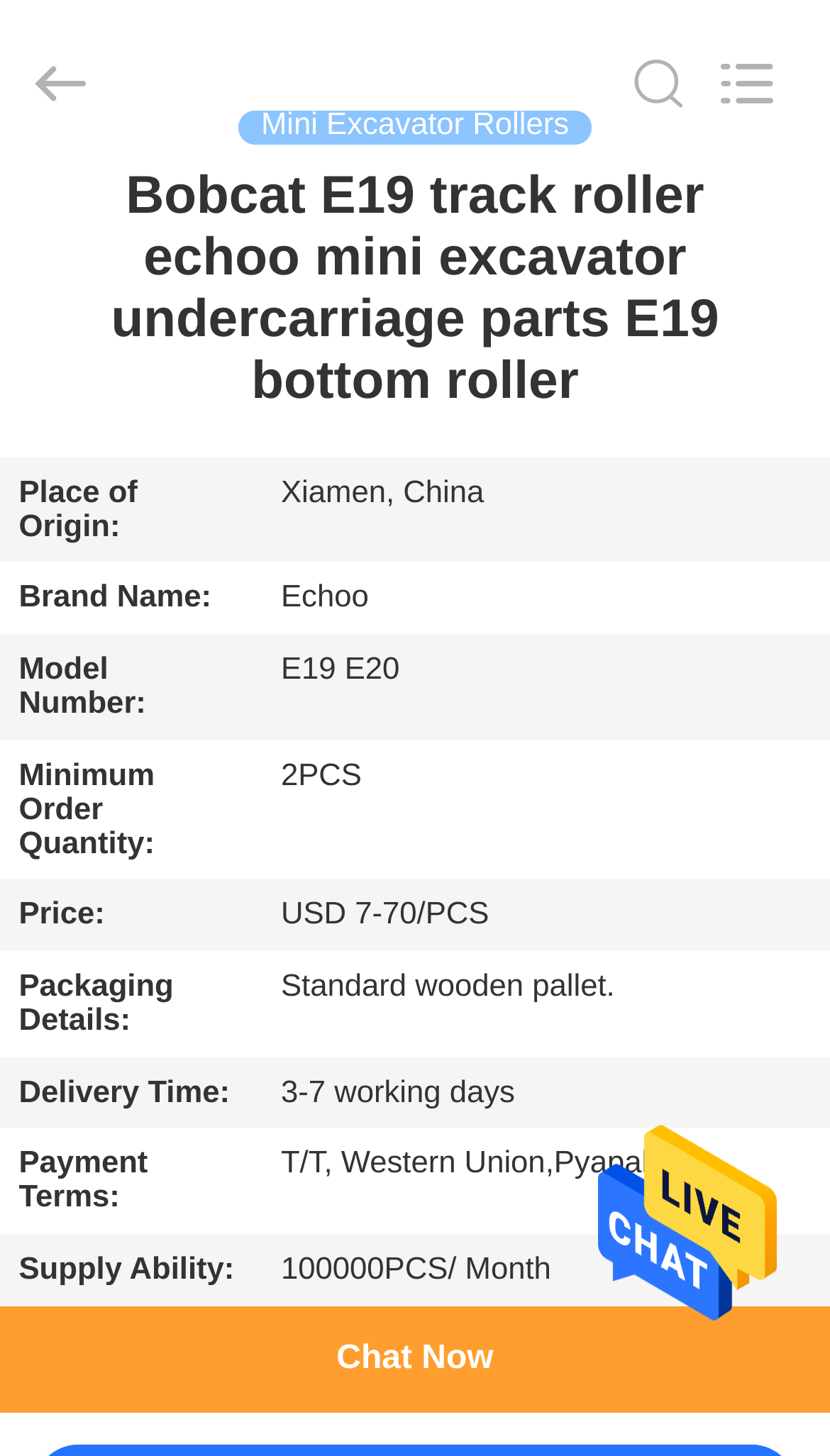Generate a thorough caption detailing the webpage content.

This webpage appears to be a product page for a Bobcat E19 track roller, specifically an undercarriage part for a mini excavator. At the top of the page, there is a search box and a navigation menu with links to "HOME", "PRODUCTS", "VIDEOS", "ABOUT US", "FACTORY TOUR", "QUALITY CONTROL", and "CHAT NOW". 

Below the navigation menu, there is a heading that displays the product name, "Bobcat E19 track roller echoo mini excavator undercarriage parts E19 bottom roller". 

On the left side of the page, there is a table that lists the product's details, including its place of origin, brand name, model number, minimum order quantity, price, packaging details, delivery time, payment terms, supply ability, and high light features. 

To the right of the table, there is a section that displays the product category, "Mini Excavator Rollers". 

At the bottom of the page, there is a copyright notice that states "Copyright © 2018 - 2024 echooparts.com. All Rights Reserved." and a "CHAT NOW" link. 

Additionally, there is a link to an empty page at the bottom right corner of the page.